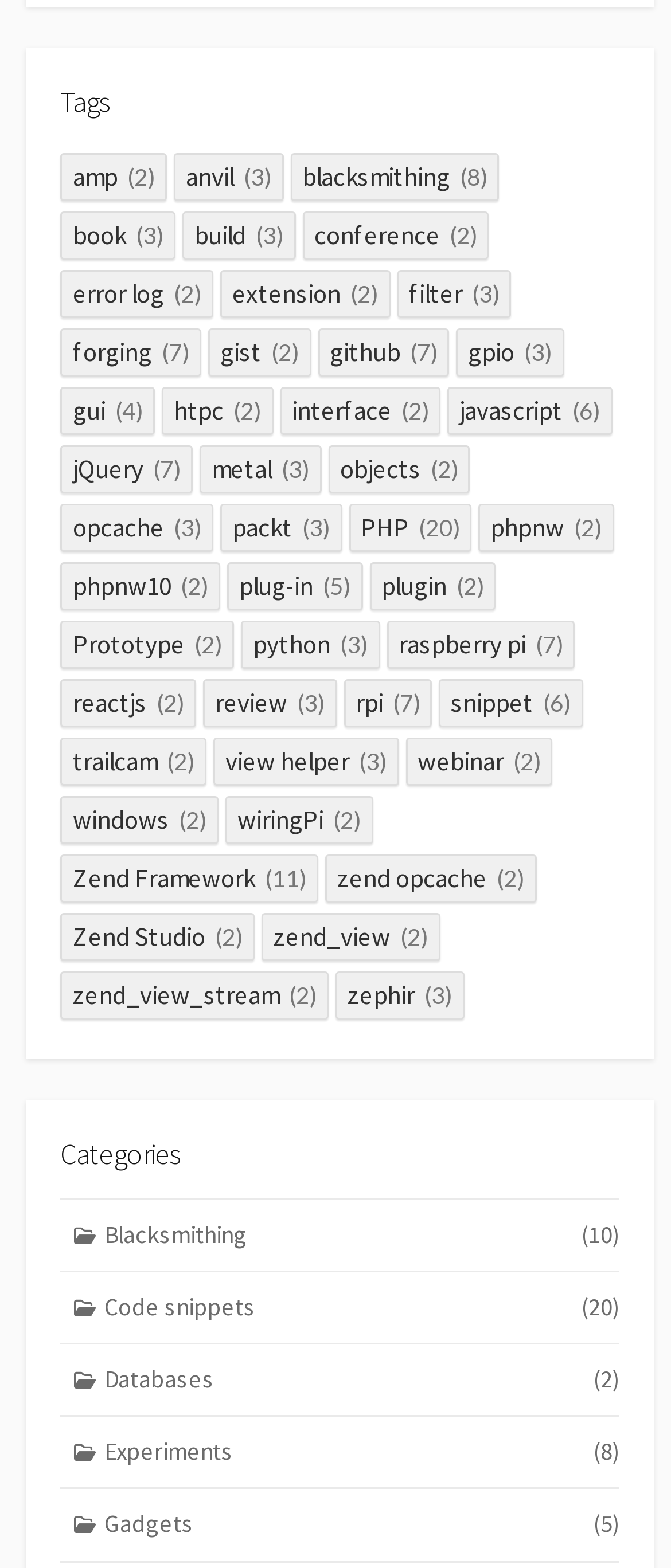Identify the bounding box coordinates necessary to click and complete the given instruction: "go to 'Zend Framework' page".

[0.091, 0.545, 0.475, 0.575]